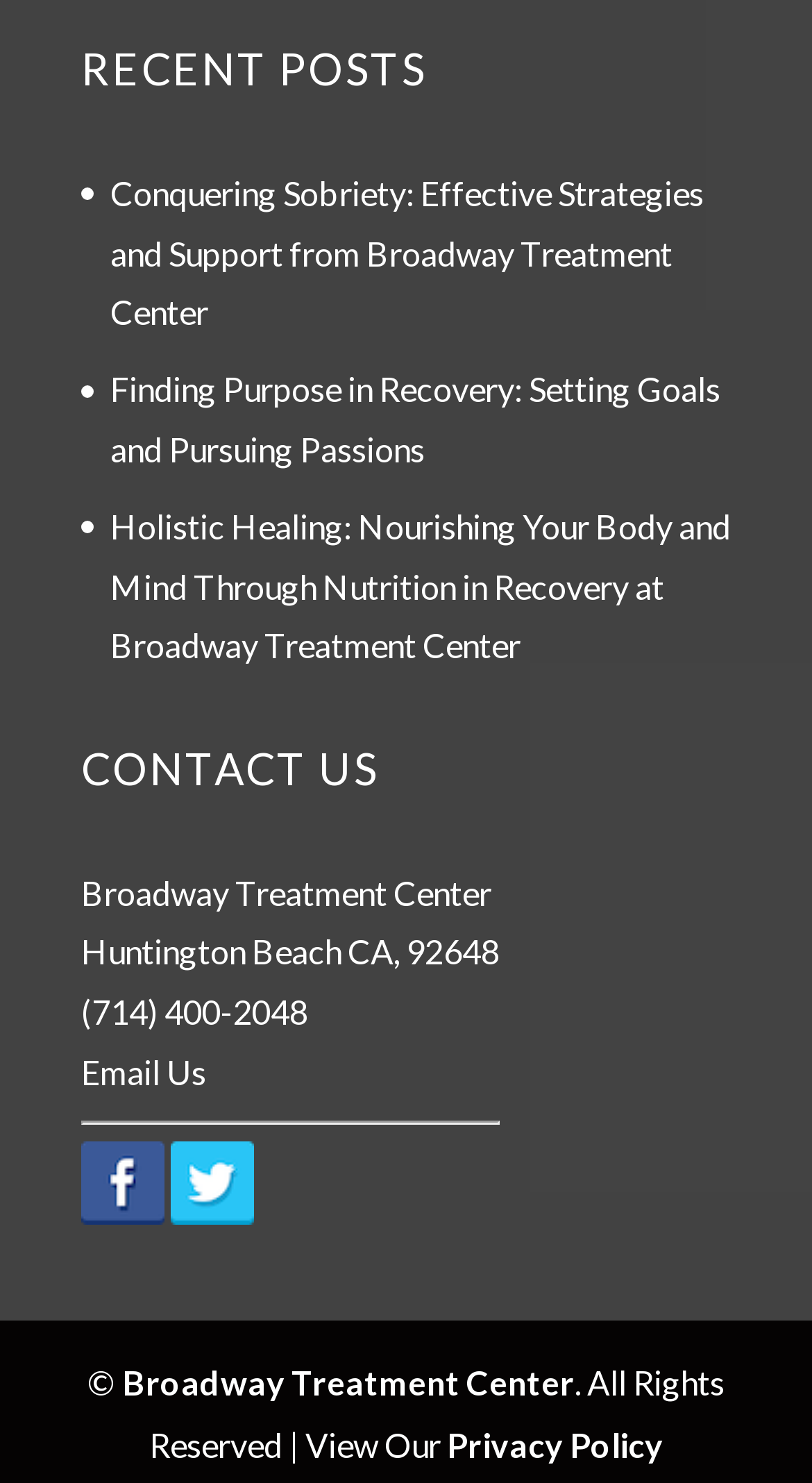What is the location of Broadway Treatment Center?
Respond with a short answer, either a single word or a phrase, based on the image.

Huntington Beach CA, 92648